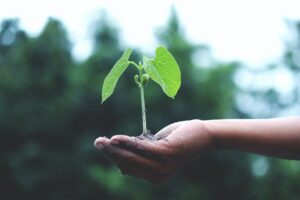Explain the contents of the image with as much detail as possible.

The image showcases a young seedling being gently held in a person's hand, symbolizing growth, potential, and a commitment to nurturing life. The plant features vibrant green leaves that are yet to fully unfurl, suggesting it is at an early stage of development. The hand, cradling the small sprout, is likely indicative of care and environmental stewardship. The blurred backdrop hints at a natural setting, reinforcing themes of sustainability and the importance of protecting our planet. This visual could be associated with initiatives like the Weatherization Assistance Program, which focuses on conservation and enhancing energy efficiency, emphasizing a future where both people and nature thrive together.